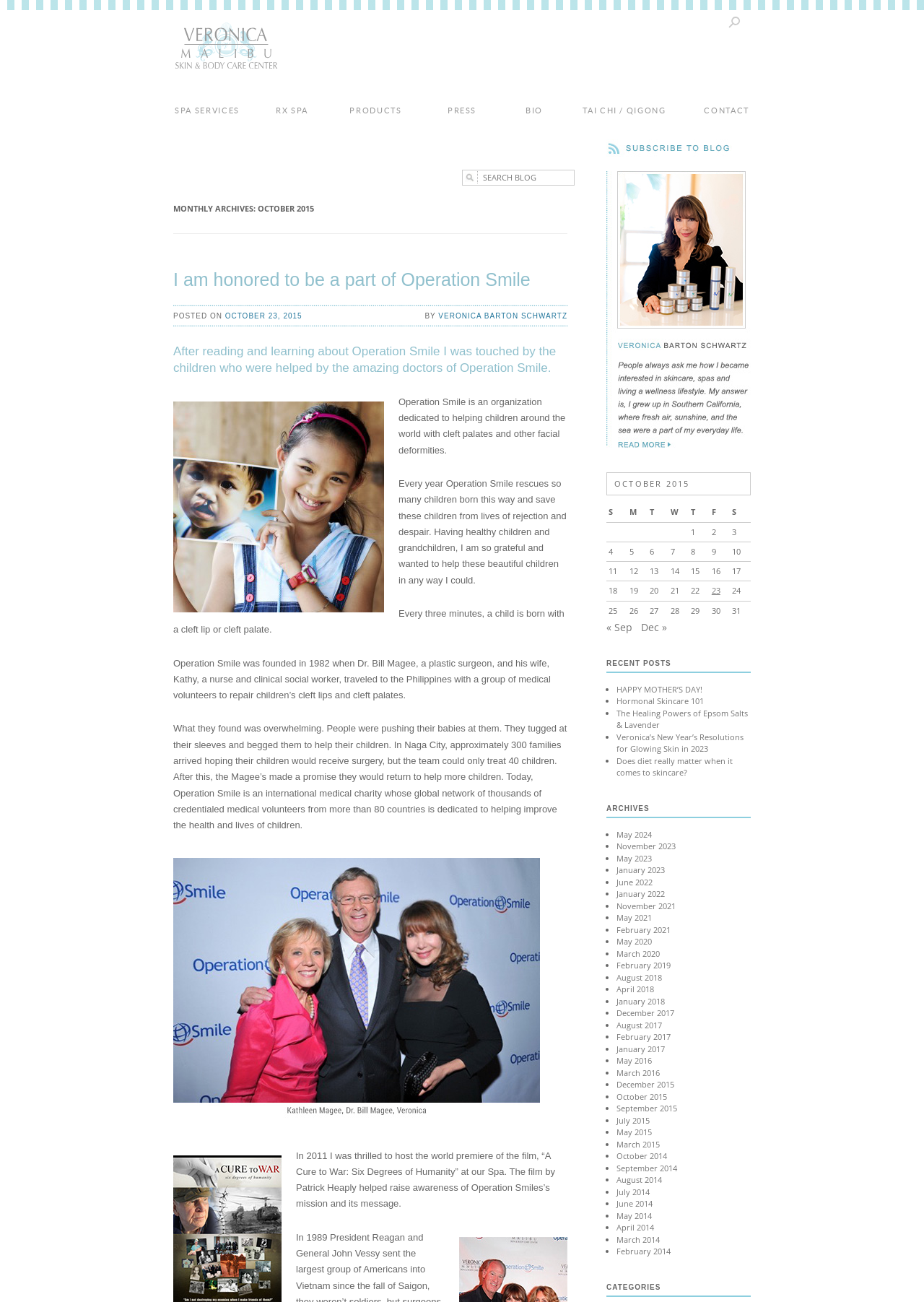What is the organization that Veronica Barton Schwartz is supporting?
Give a comprehensive and detailed explanation for the question.

The organization that Veronica Barton Schwartz is supporting can be found in the text of the webpage, which mentions that she is honored to be a part of Operation Smile.